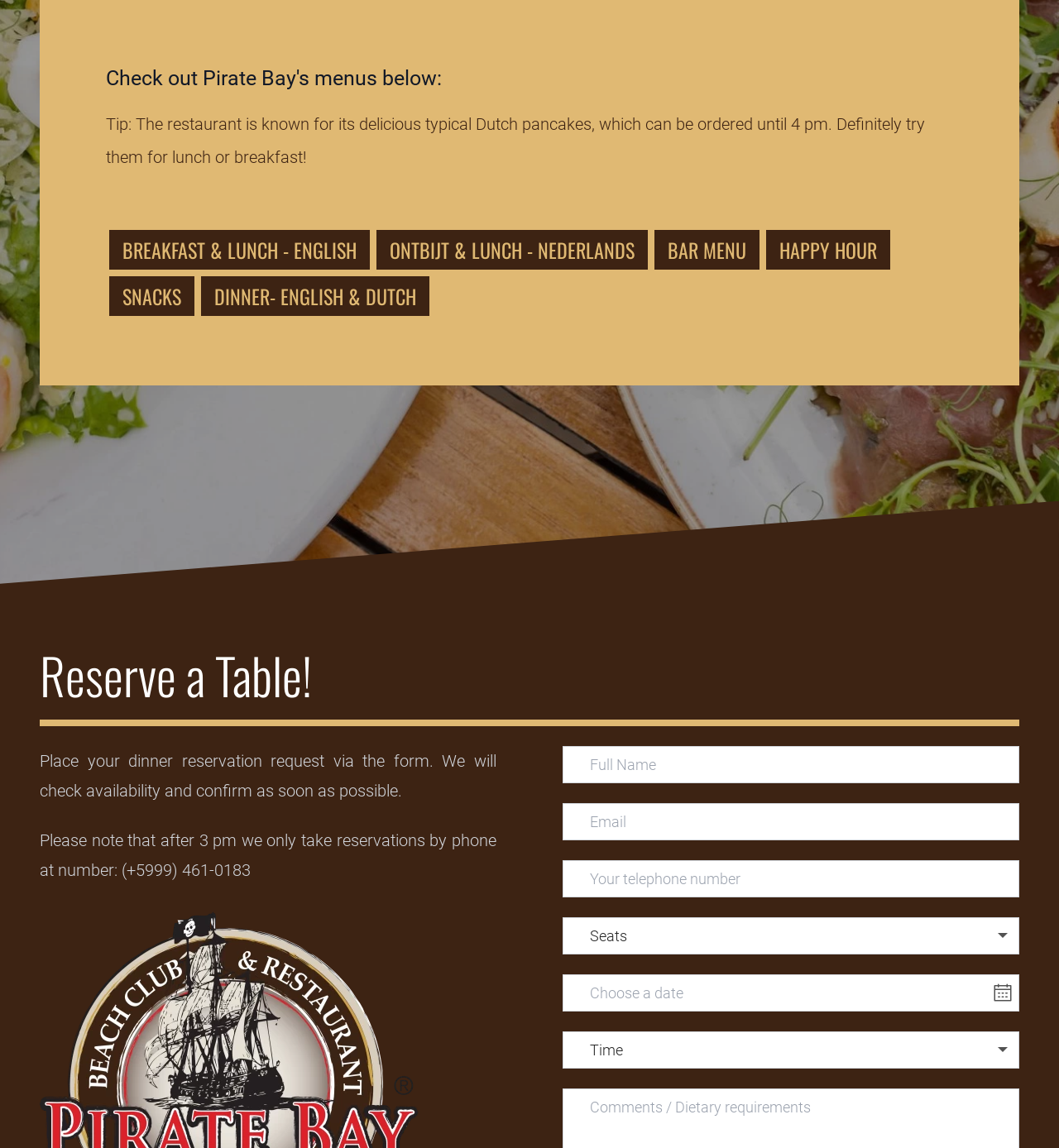Locate the bounding box coordinates of the item that should be clicked to fulfill the instruction: "Fill in the 'Full Name' textbox".

[0.531, 0.65, 0.962, 0.682]